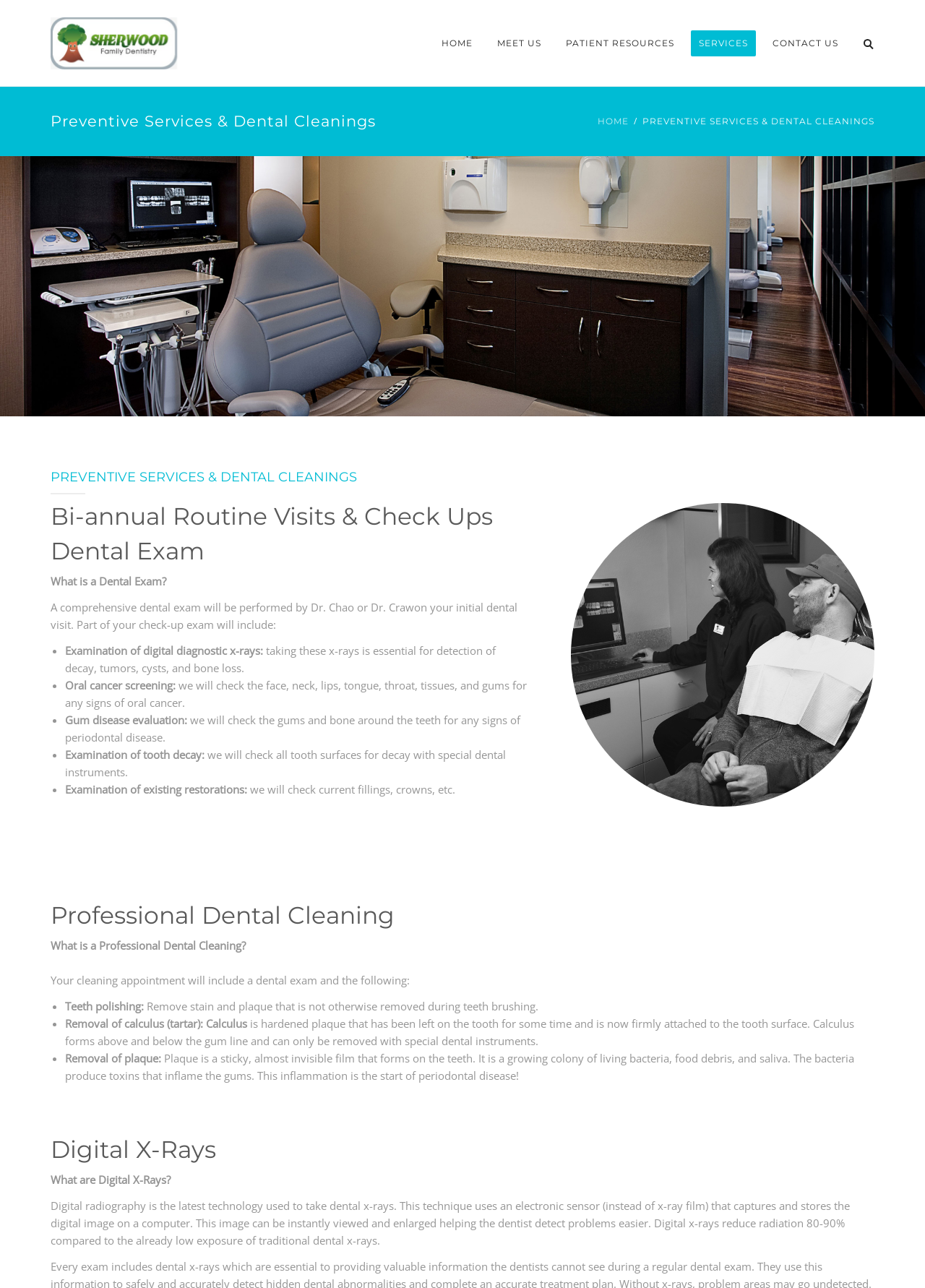Please examine the image and answer the question with a detailed explanation:
What is included in a professional dental cleaning at Sherwood Family Dentistry?

The webpage explains that a professional dental cleaning at Sherwood Family Dentistry includes teeth polishing, removal of calculus (tartar), and removal of plaque, indicating that it is a comprehensive cleaning process.